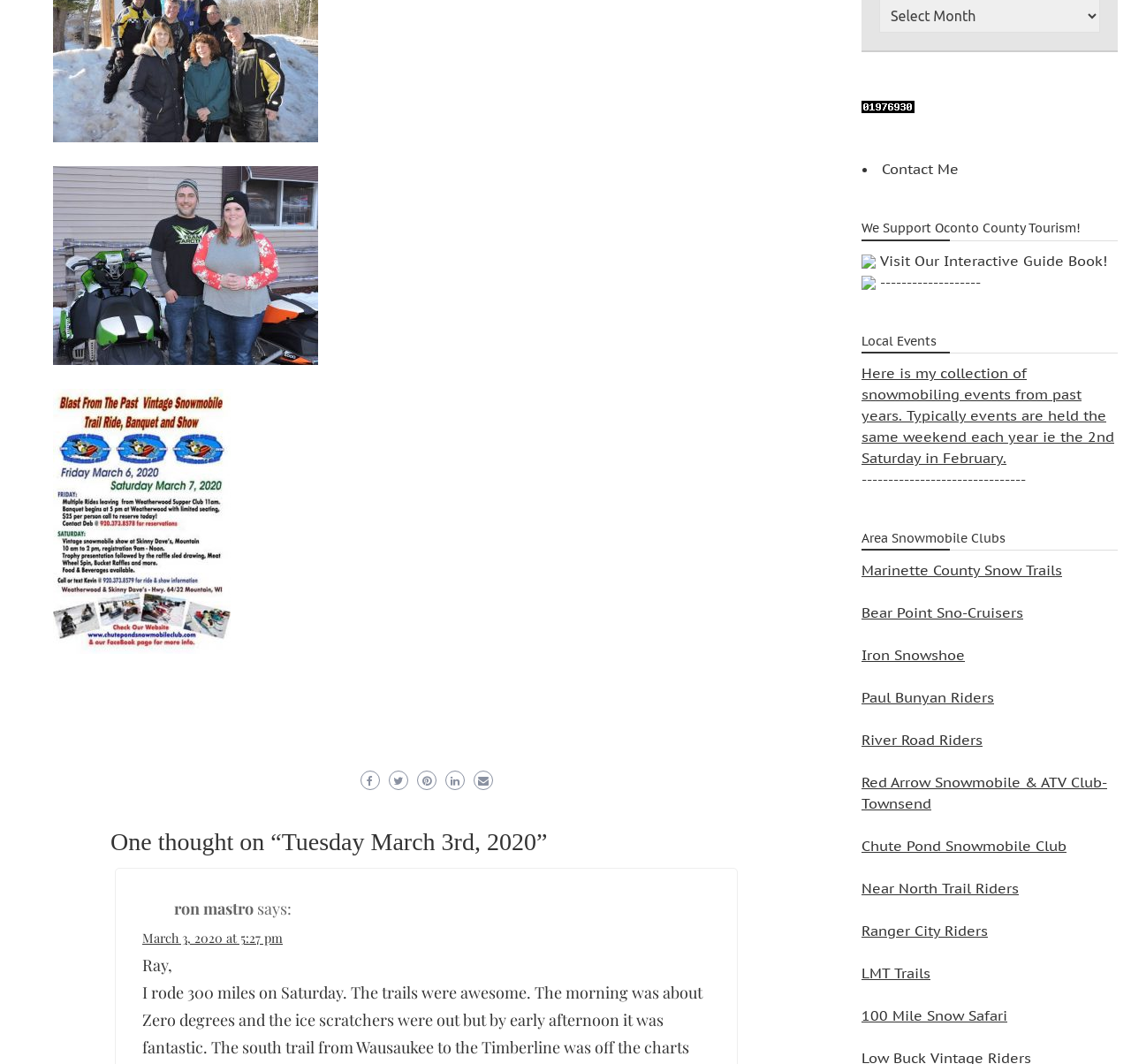Find the bounding box coordinates of the element you need to click on to perform this action: 'Check the local events'. The coordinates should be represented by four float values between 0 and 1, in the format [left, top, right, bottom].

[0.762, 0.314, 0.988, 0.332]